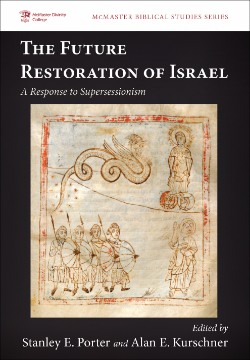Elaborate on all the features and components visible in the image.

The image features the cover of the book titled "The Future Restoration of Israel: A Response to Supersessionism," edited by Stanley E. Porter and Alan E. Kurschner. The cover presents a blend of textual elements and artistic illustrations, encapsulating themes of biblical prophecy and theological discourse. The title is prominently displayed at the top, emphasizing the book's focus on the future of Israel and challenges against supersessionism—a theological belief that Christianity has replaced Judaism in God's covenant. Below the title, the editors' names are noted, providing important recognition for their contributions to the text. The background includes intricate historical imagery, likely referencing the rich cultural and religious history of Israel. This visually engaging design is suitable for both scholarly and general audiences interested in biblical studies.